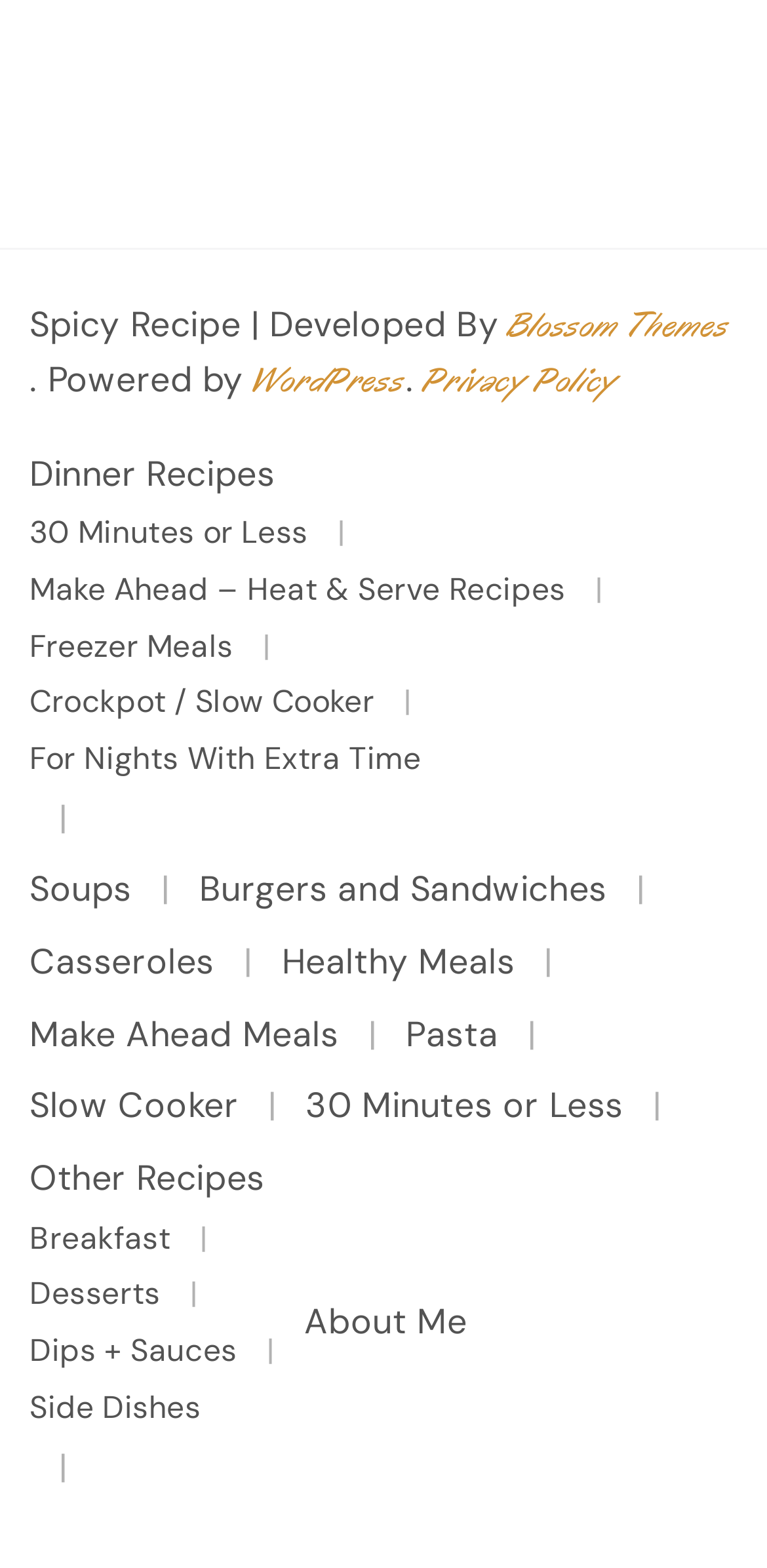Locate the bounding box coordinates of the area where you should click to accomplish the instruction: "Explore the Soups category".

[0.038, 0.552, 0.172, 0.582]